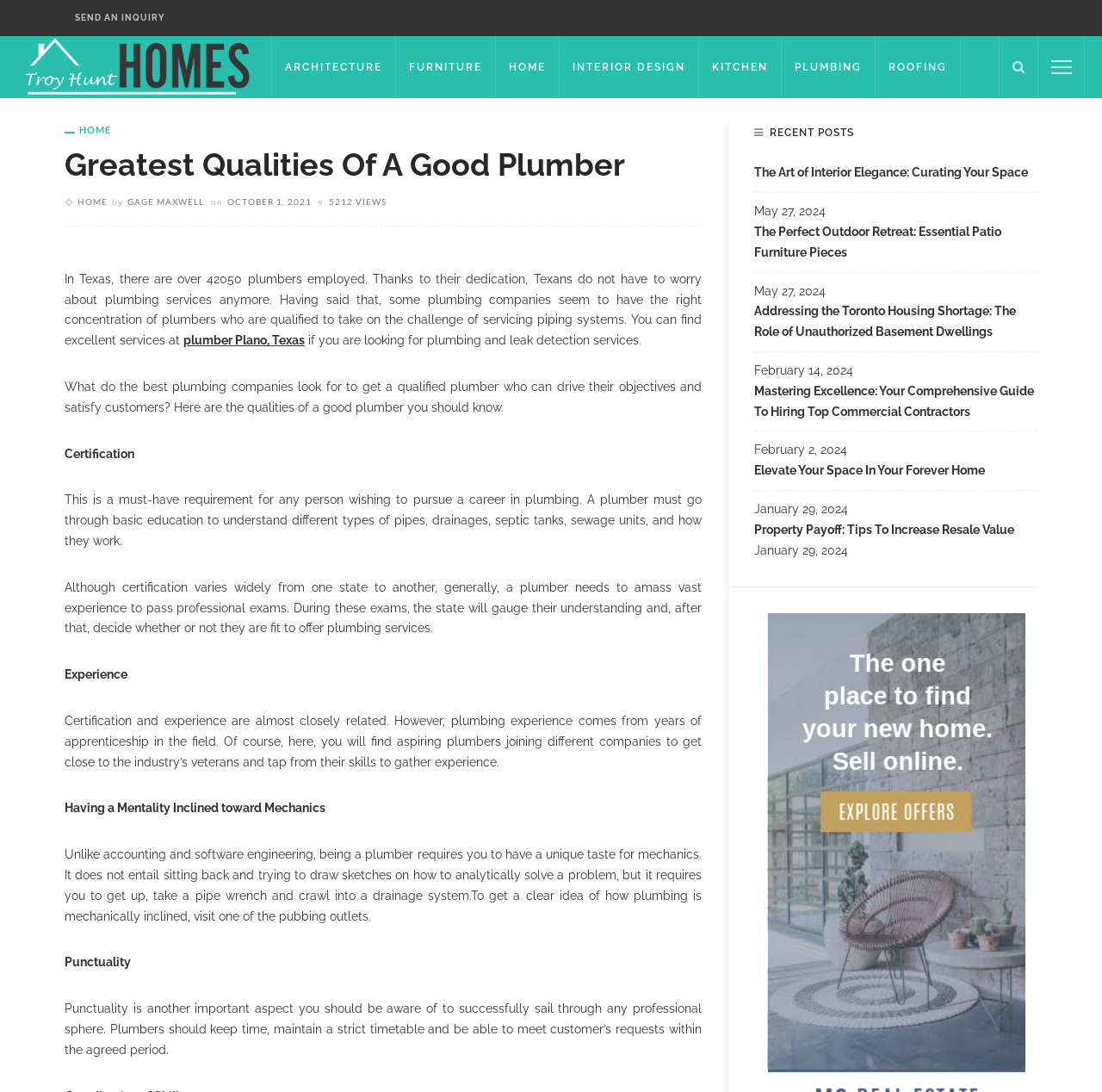Summarize the webpage with a detailed and informative caption.

This webpage appears to be a blog post about the qualities of a good plumber. At the top of the page, there is a navigation menu with links to various categories such as "ARCHITECTURE", "FURNITURE", "HOME", "INTERIOR DESIGN", "KITCHEN", "PLUMBING", and "ROOFING". Below the navigation menu, there is a heading that reads "Greatest Qualities Of A Good Plumber" followed by a brief introduction to the topic.

The main content of the page is divided into sections, each discussing a specific quality of a good plumber, such as certification, experience, having a mentality inclined towards mechanics, and punctuality. Each section has a heading and a paragraph of text that explains the importance of that quality.

On the right-hand side of the page, there is a sidebar with links to recent posts, including "The Art of Interior Elegance: Curating Your Space", "The Perfect Outdoor Retreat: Essential Patio Furniture Pieces", and "Mastering Excellence: Your Comprehensive Guide To Hiring Top Commercial Contractors". Each link is accompanied by a date, indicating when the post was published.

At the very top of the page, there is a link that reads "SEND AN INQUIRY" and a logo that appears to be an image with the text "Troy Hunt Homes – Types of Water Tanks – Get Started Today!". There is also a search icon and a link to the homepage at the top right corner of the page.